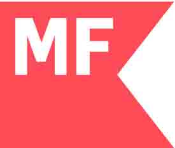Who upholds the standards of the Master Fishmonger title?
Answer the question based on the image using a single word or a brief phrase.

Walter Purkis and Sons